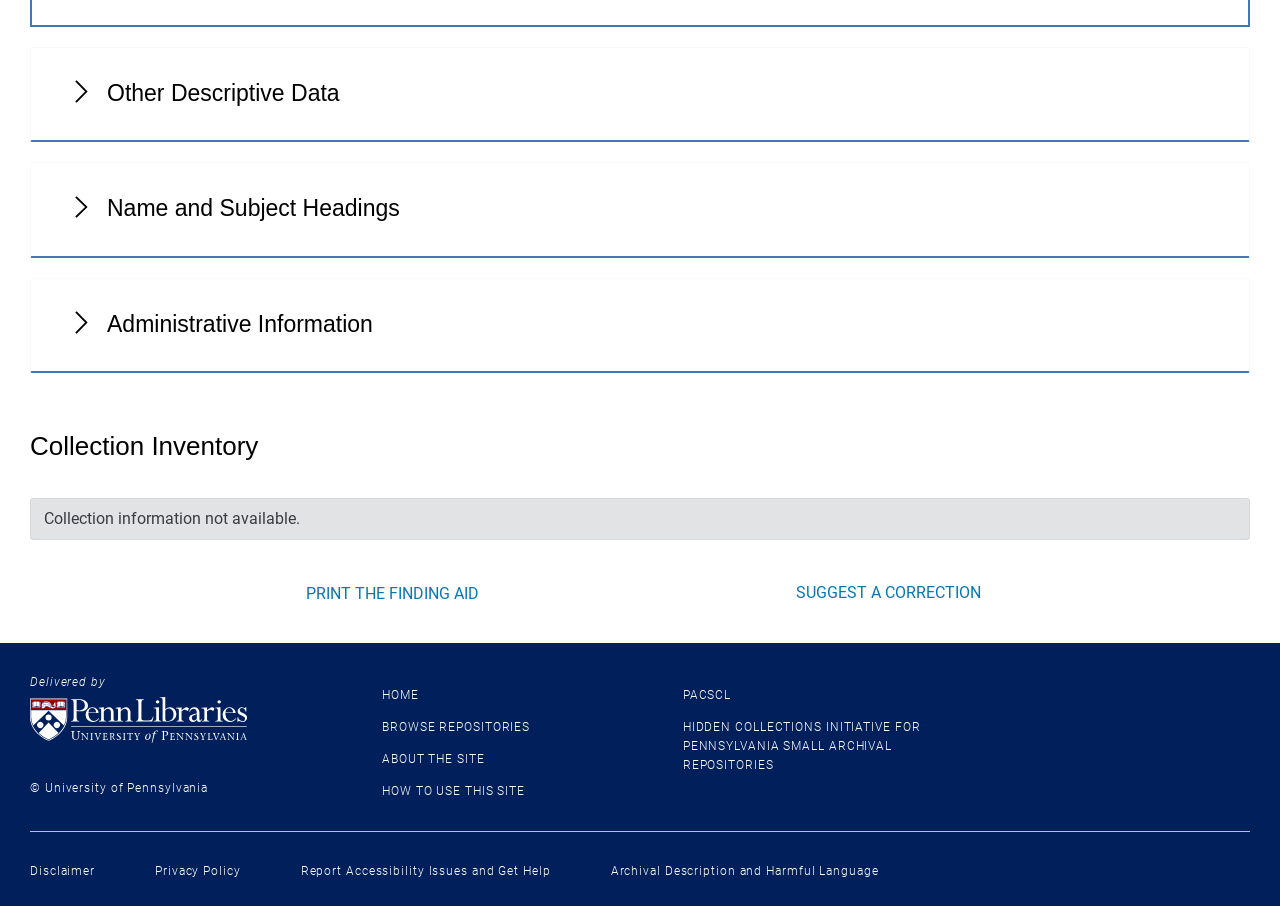Provide your answer in a single word or phrase: 
How many links are available in the footer?

9